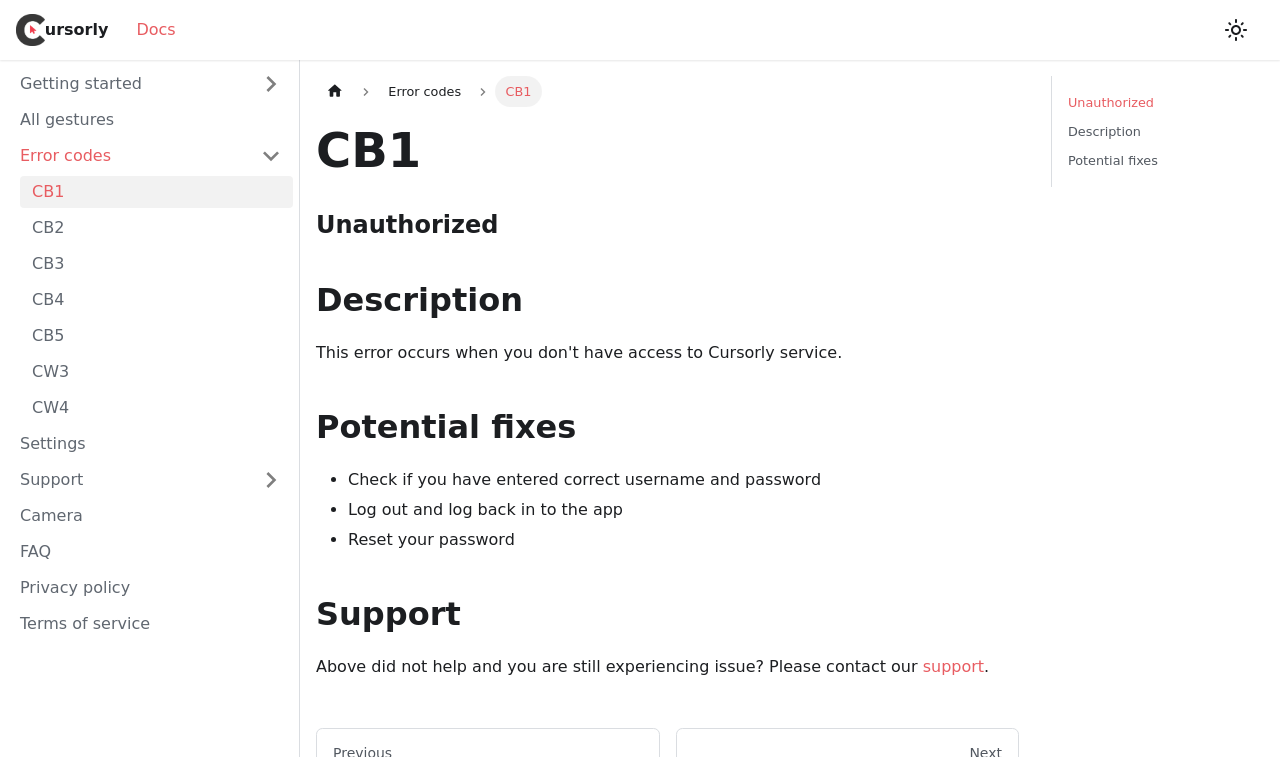Using the provided element description: "​", identify the bounding box coordinates. The coordinates should be four floats between 0 and 1 in the order [left, top, right, bottom].

[0.36, 0.786, 0.387, 0.836]